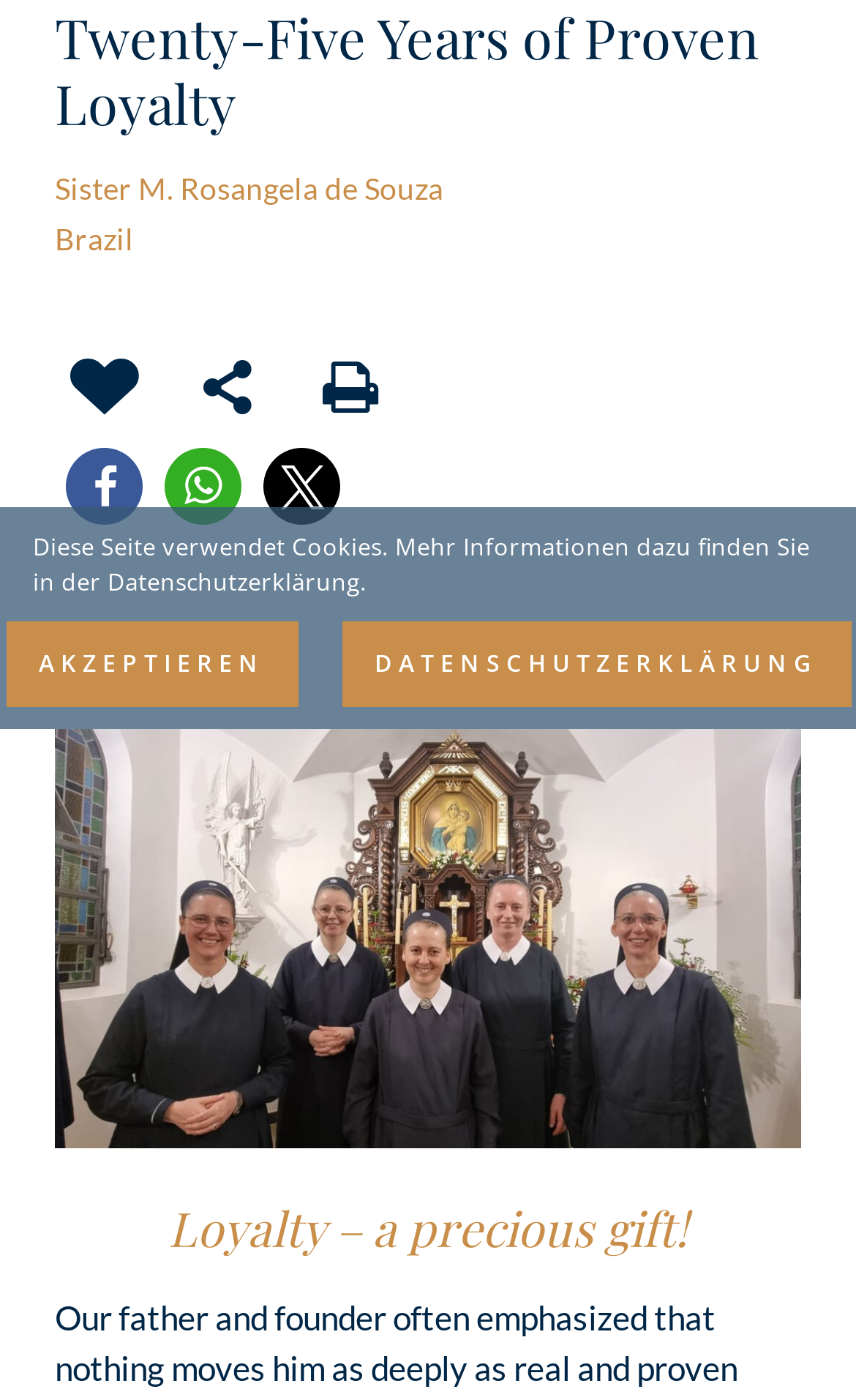Bounding box coordinates are specified in the format (top-left x, top-left y, bottom-right x, bottom-right y). All values are floating point numbers bounded between 0 and 1. Please provide the bounding box coordinate of the region this sentence describes: Akzeptieren

[0.006, 0.444, 0.347, 0.505]